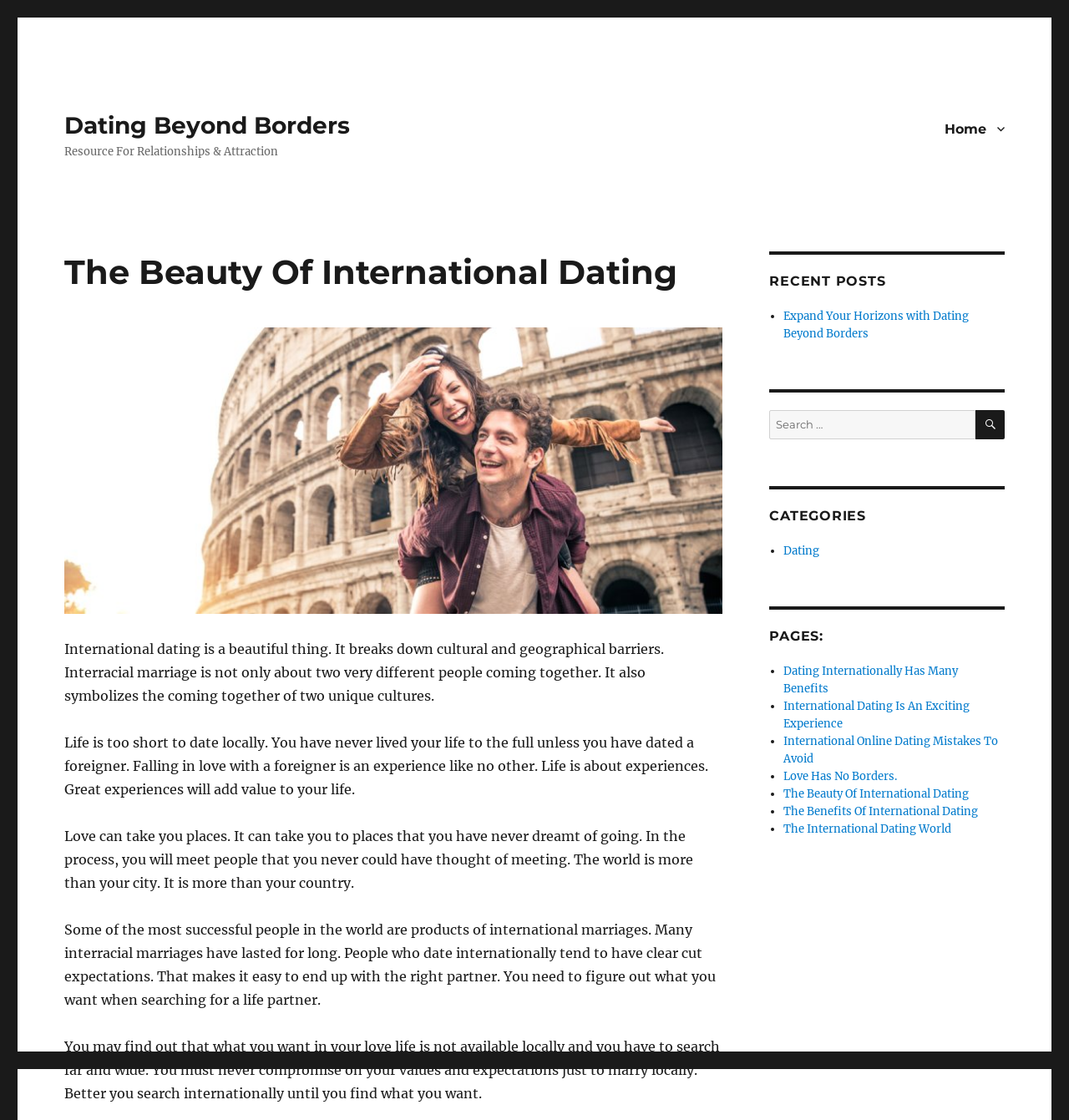Identify the bounding box for the UI element described as: "Home". Ensure the coordinates are four float numbers between 0 and 1, formatted as [left, top, right, bottom].

[0.872, 0.099, 0.951, 0.13]